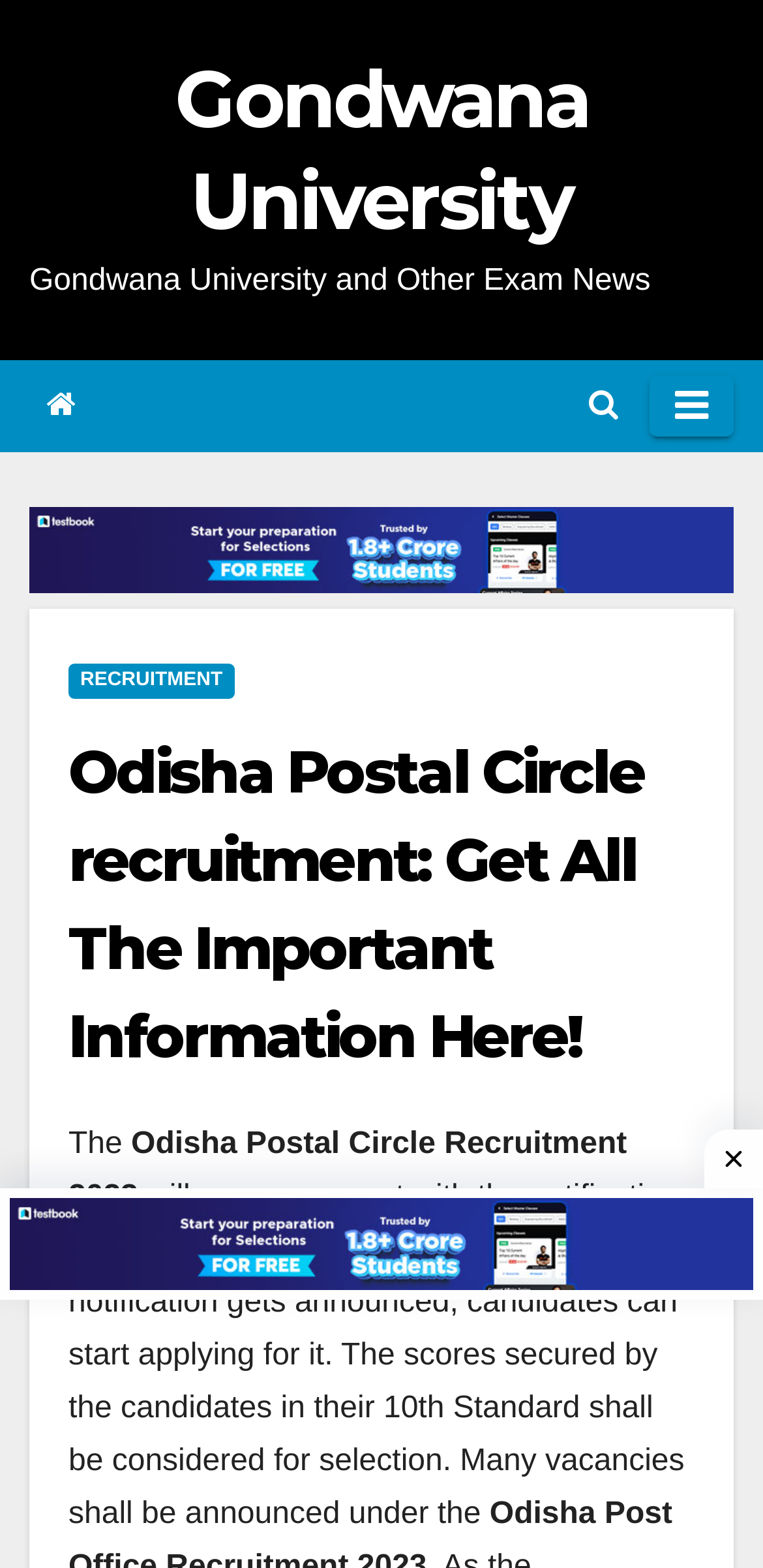Please provide the bounding box coordinate of the region that matches the element description: Recruitment. Coordinates should be in the format (top-left x, top-left y, bottom-right x, bottom-right y) and all values should be between 0 and 1.

[0.09, 0.424, 0.307, 0.446]